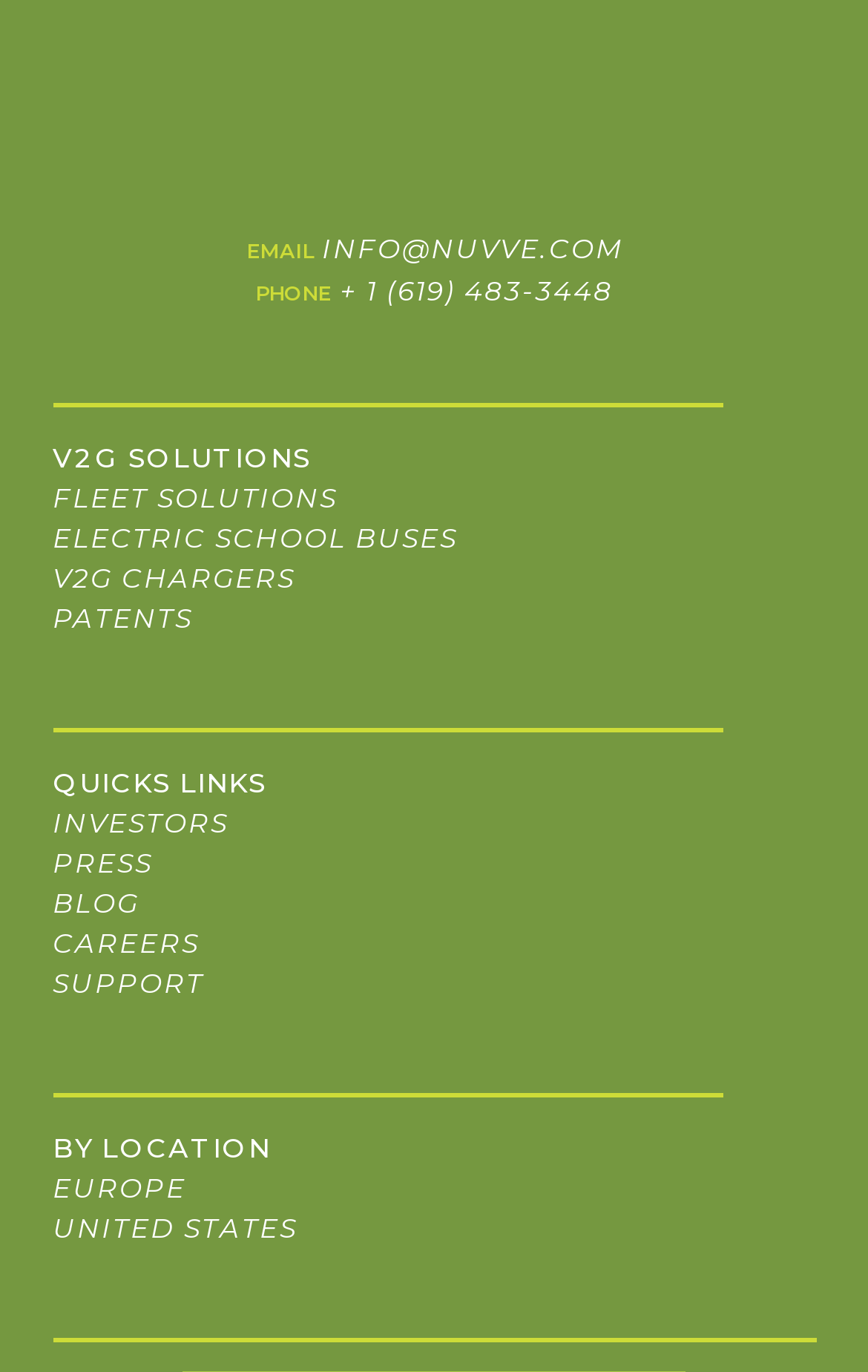Respond with a single word or phrase:
What is the first V2G solution listed on the webpage?

FLEET SOLUTIONS